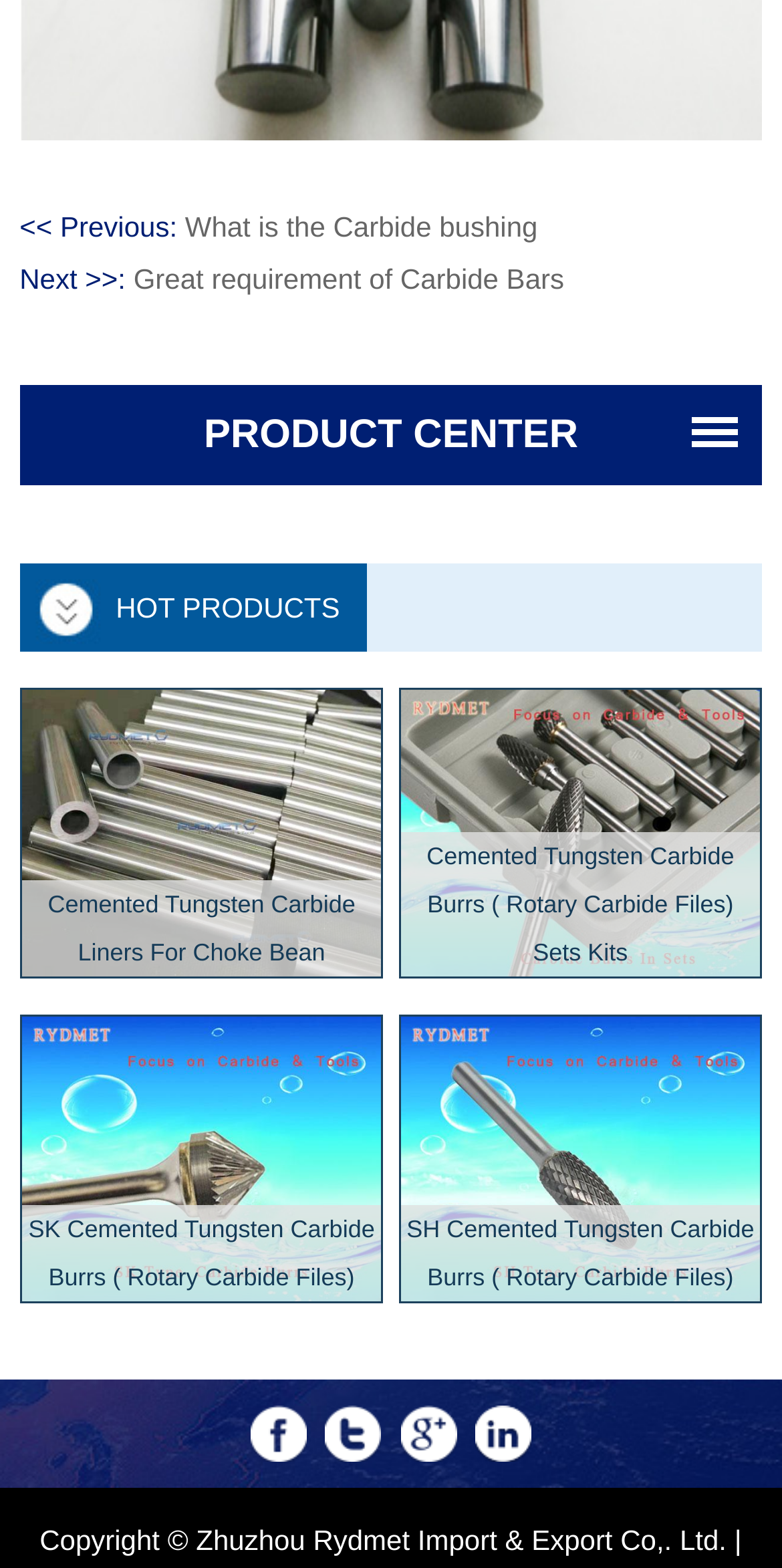Respond to the question below with a single word or phrase:
How many images are on this page?

7